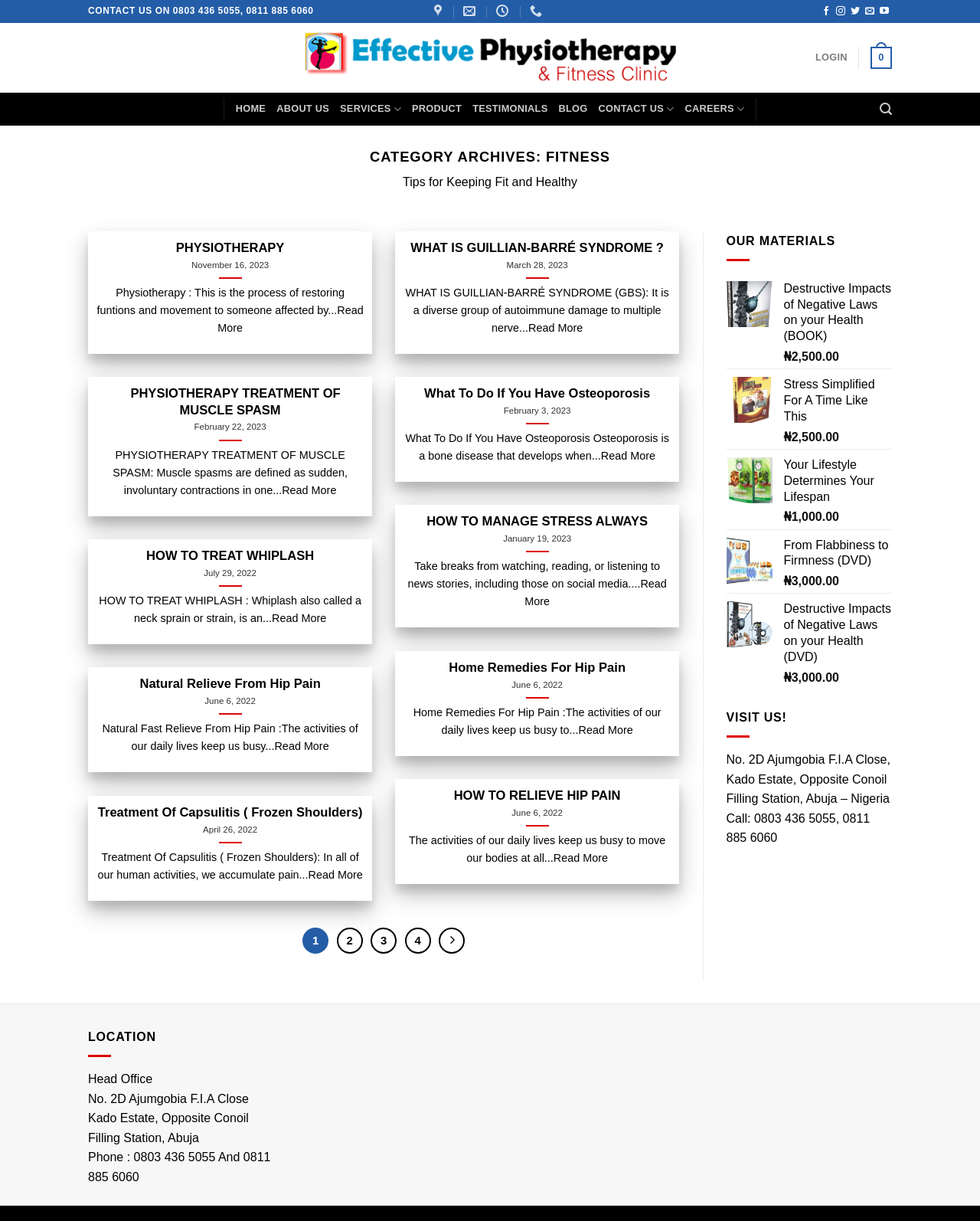Give a concise answer using one word or a phrase to the following question:
How many social media links are there?

5